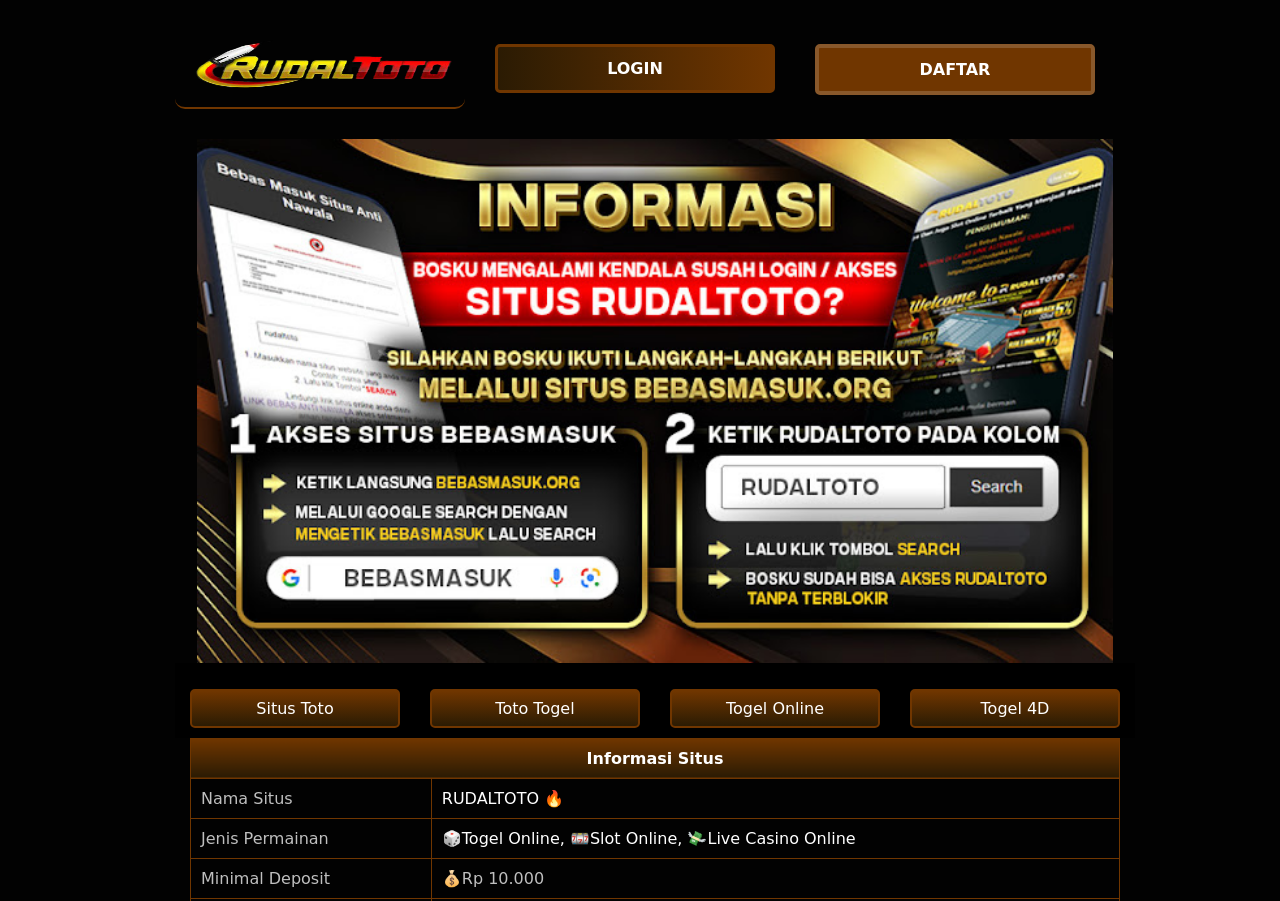Please find the bounding box coordinates of the element that needs to be clicked to perform the following instruction: "Register for an account". The bounding box coordinates should be four float numbers between 0 and 1, represented as [left, top, right, bottom].

[0.637, 0.049, 0.863, 0.105]